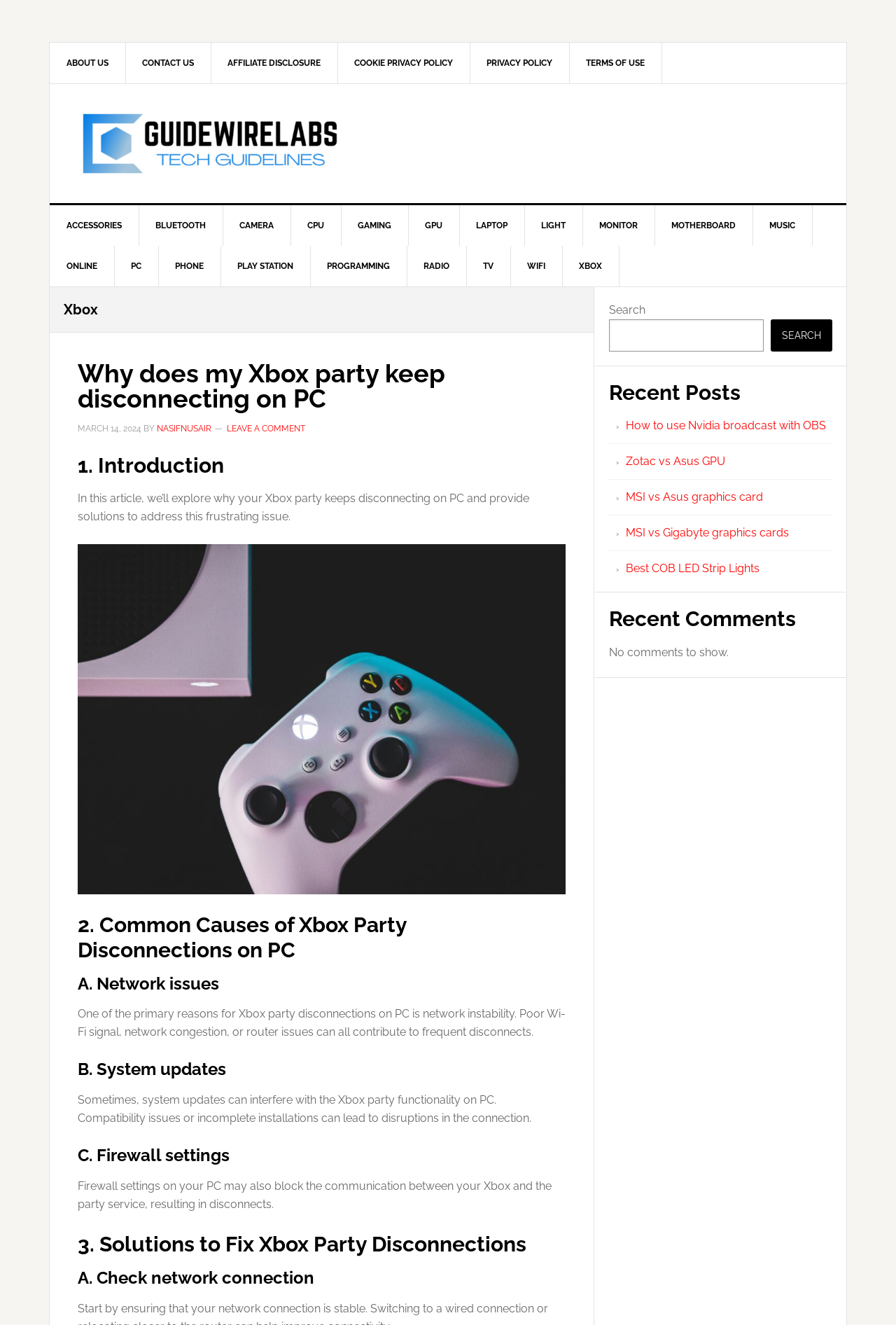Please answer the following question using a single word or phrase: 
How many recent posts are there in the primary sidebar?

5